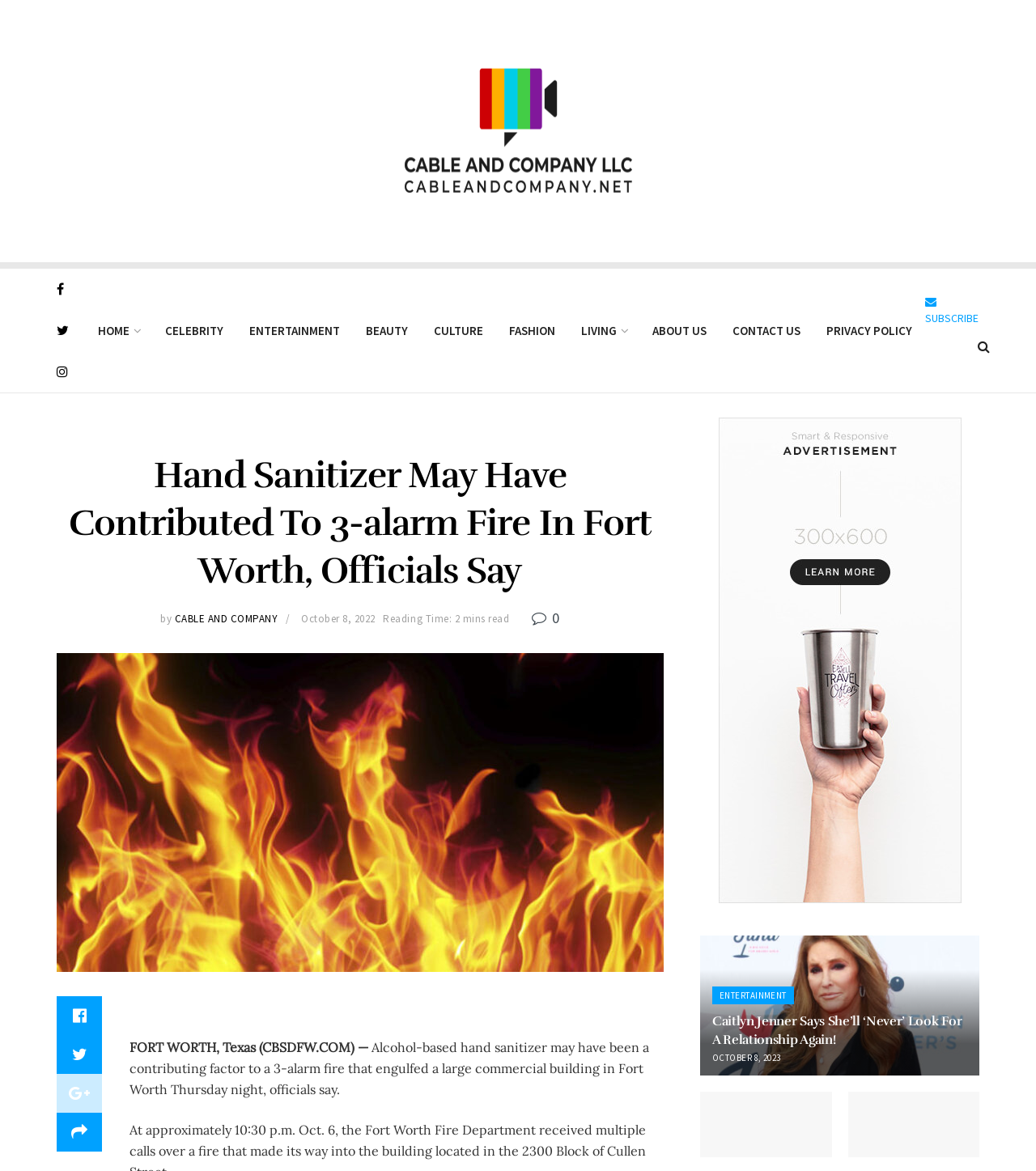Identify the bounding box coordinates of the clickable region to carry out the given instruction: "Toggle the 'Games Menu'".

None